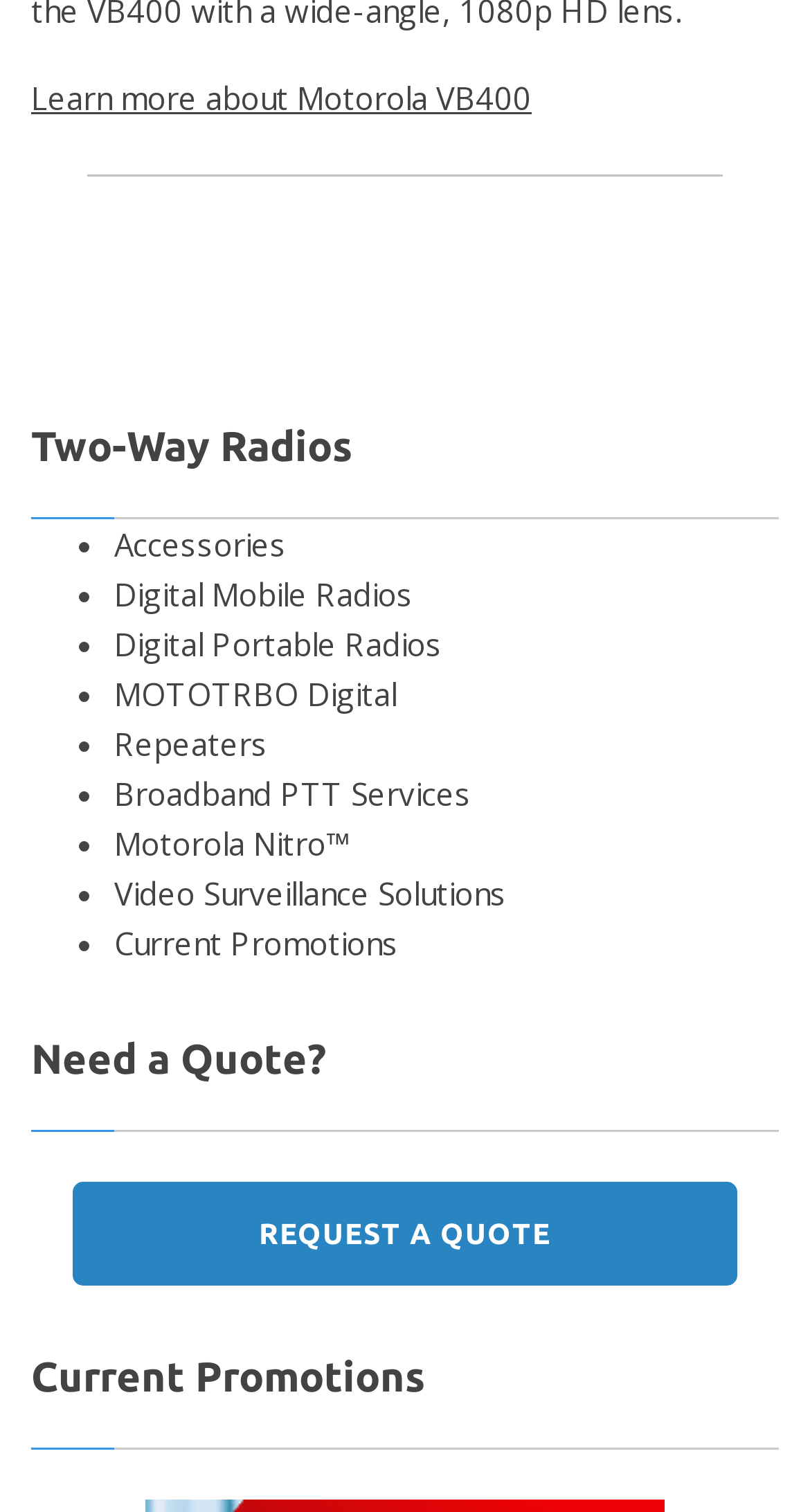Answer the question in one word or a short phrase:
What is the last link in the list?

Current Promotions